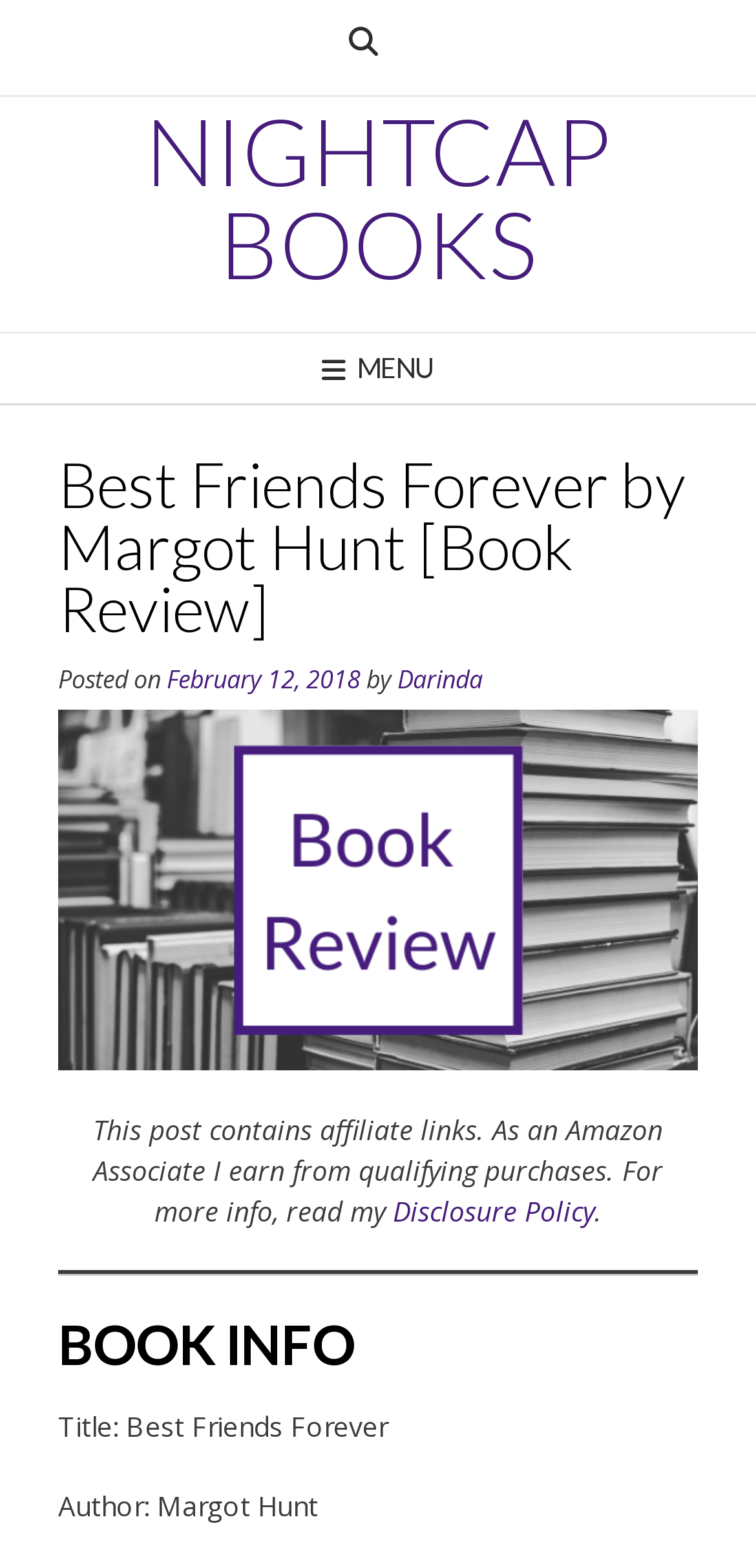Respond to the question with just a single word or phrase: 
Is there a menu button on the webpage?

Yes